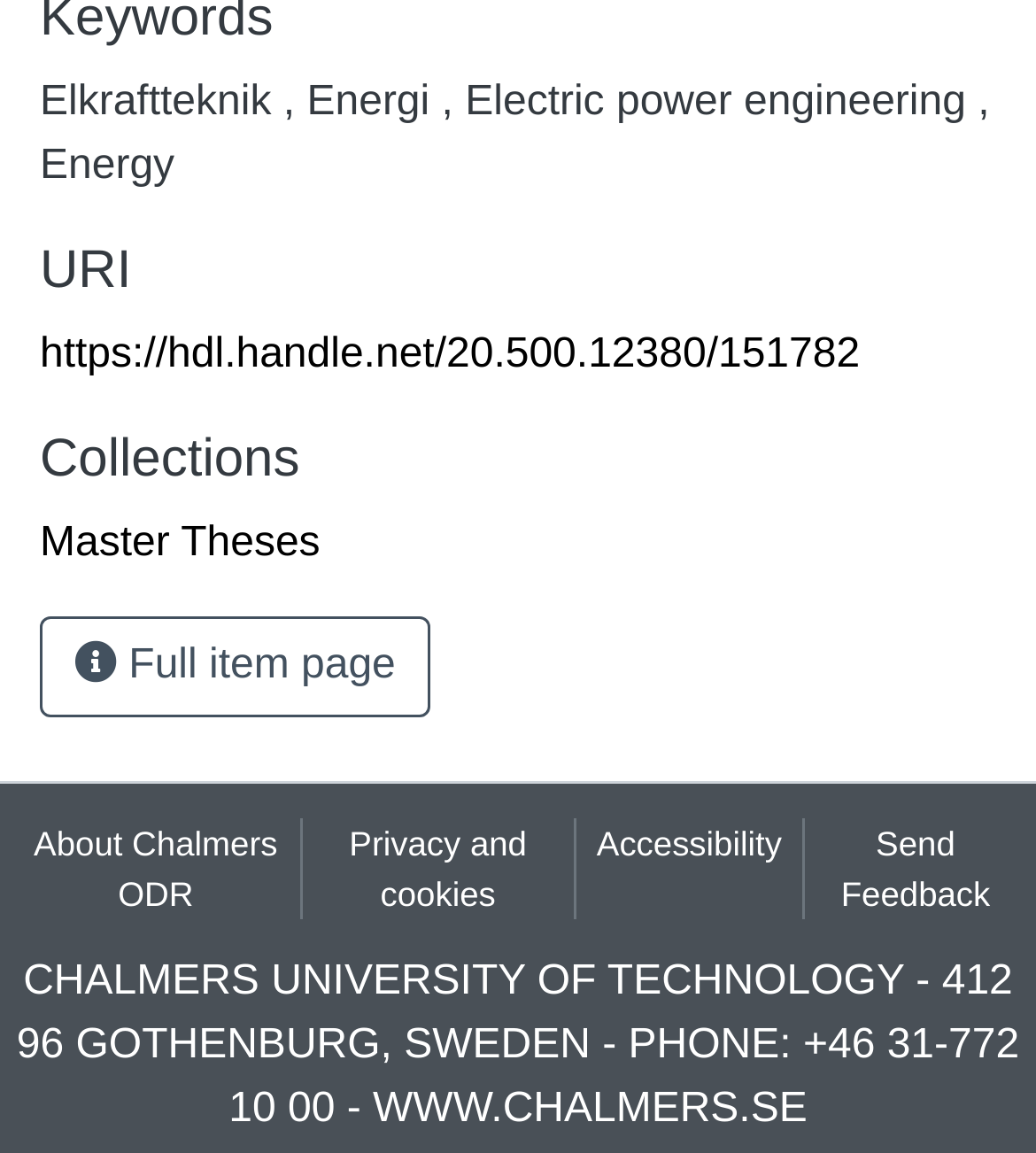Please provide a comprehensive answer to the question based on the screenshot: How many links are at the bottom of the page?

I counted the number of link elements at the bottom of the page, which include 'About Chalmers ODR', 'Privacy and cookies', 'Accessibility', and 'Send Feedback', totaling 4 links.